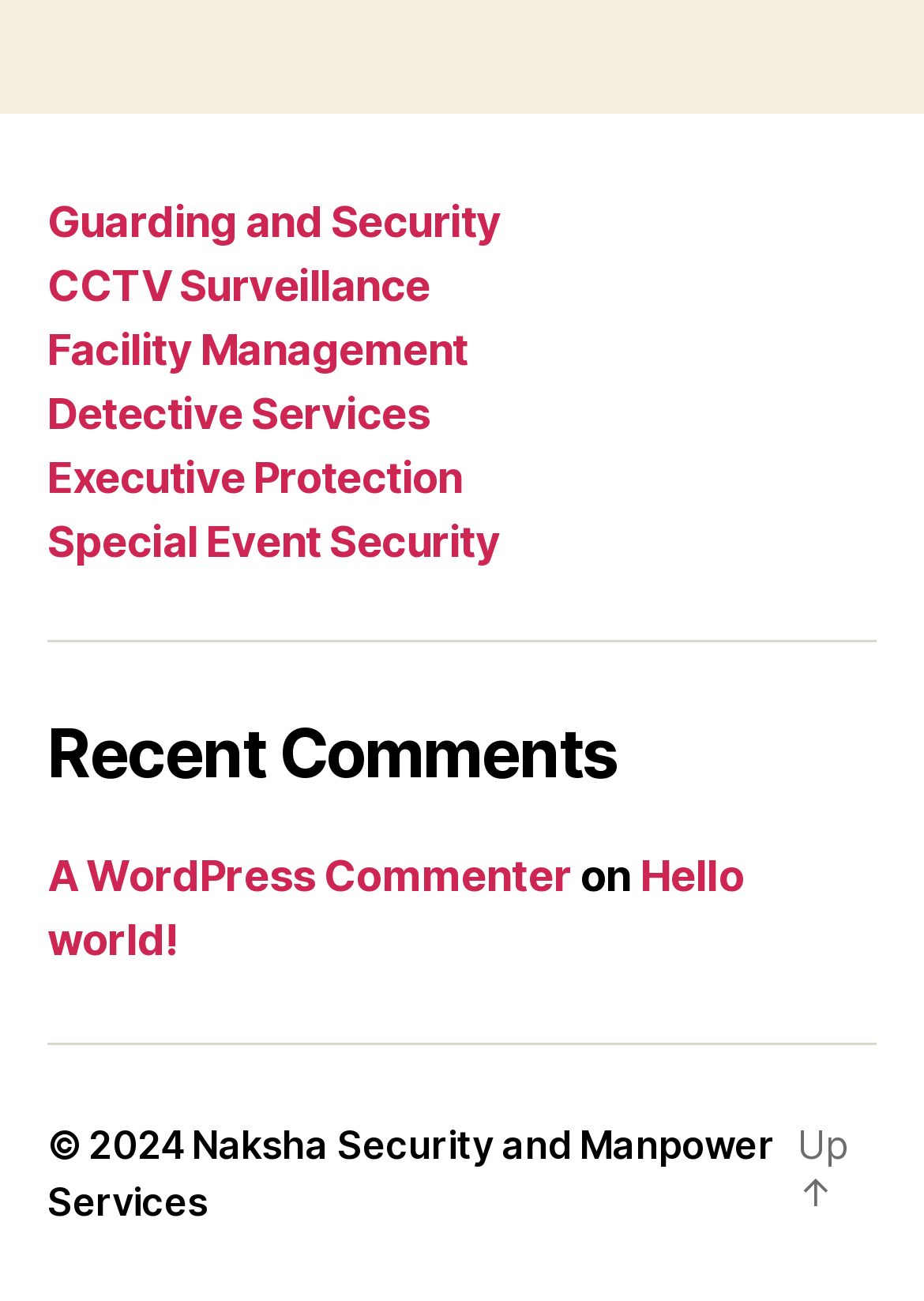What is the purpose of the 'Up' link?
Based on the image, give a one-word or short phrase answer.

To go back to top